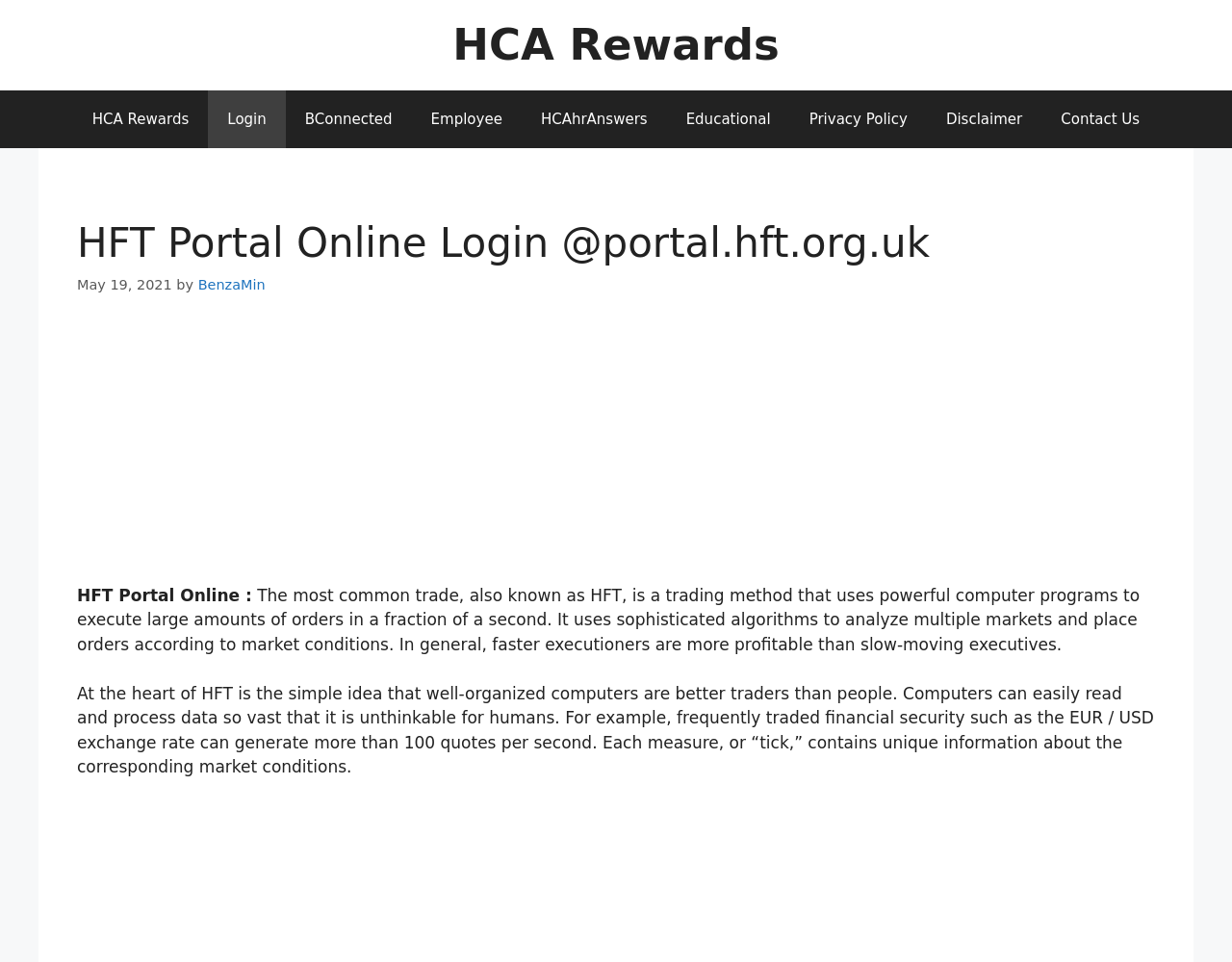Describe the webpage in detail, including text, images, and layout.

The webpage is titled "HFT Portal Online" and appears to be a login portal for HCA Rewards. At the top of the page, there is a banner with a link to "HCA Rewards" and a navigation menu with several links, including "Login", "BConnected", "Employee", "HCAhrAnswers", "Educational", "Privacy Policy", "Disclaimer", and "Contact Us".

Below the navigation menu, there is a header section with a heading that reads "HFT Portal Online Login @portal.hft.org.uk". Next to the heading, there is a timestamp showing the date "May 19, 2021", followed by the text "by" and a link to "BenzaMin".

On the left side of the page, there is a block of text that describes what HFT (High-Frequency Trading) is, explaining that it's a trading method that uses powerful computer programs to execute large amounts of orders quickly. The text also explains that HFT uses sophisticated algorithms to analyze multiple markets and place orders according to market conditions.

Below this text, there is another block of text that further explains the concept of HFT, stating that computers are better traders than people because they can easily read and process vast amounts of data. The text provides an example of a frequently traded financial security, such as the EUR/USD exchange rate, which can generate over 100 quotes per second.

On the right side of the page, there is an advertisement iframe.